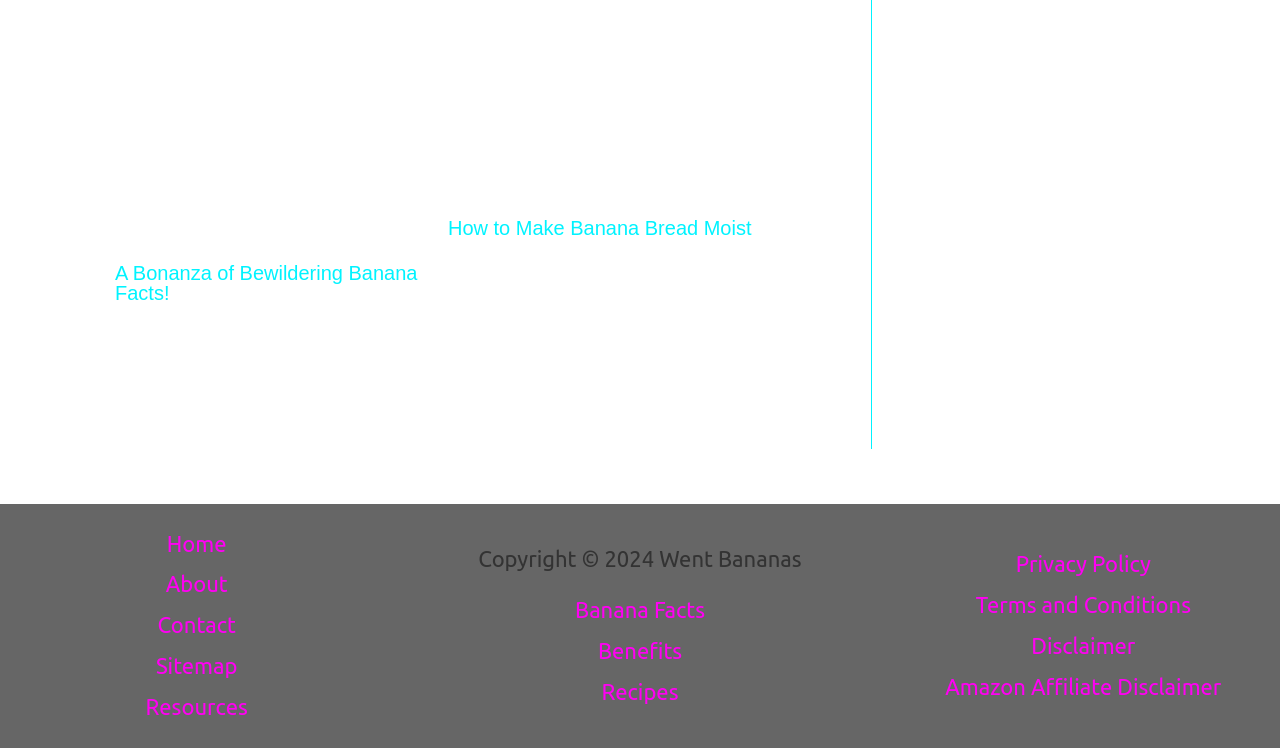Answer in one word or a short phrase: 
What is the topic of the first article?

Banana Facts